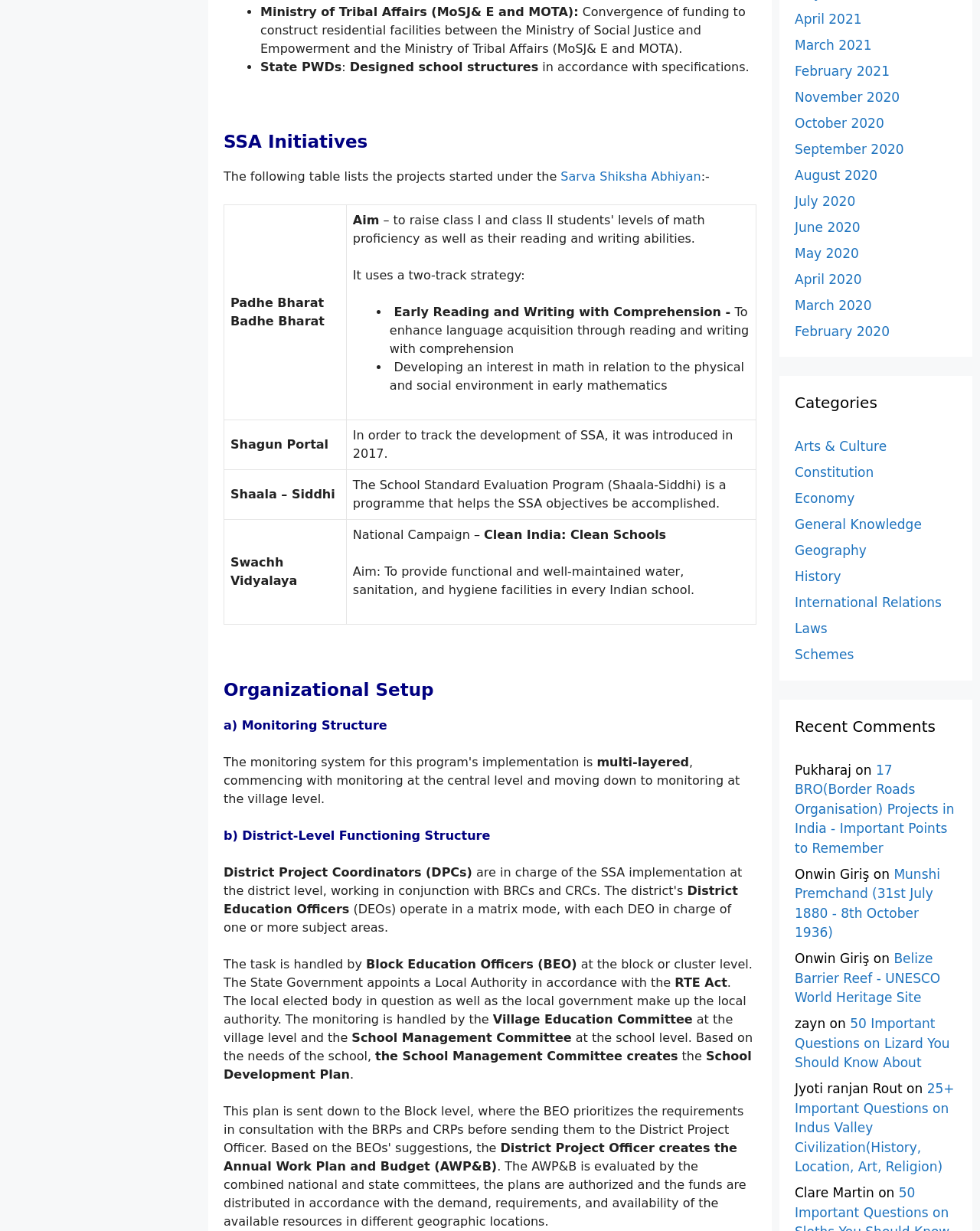What is the purpose of the 'School Development Plan'?
Please give a detailed and elaborate explanation in response to the question.

The purpose of the 'School Development Plan' can be found by looking at the static text element with the text 'the School Management Committee creates School Development Plan based on the needs of the school,' which is located at the coordinates [0.228, 0.852, 0.768, 0.864].